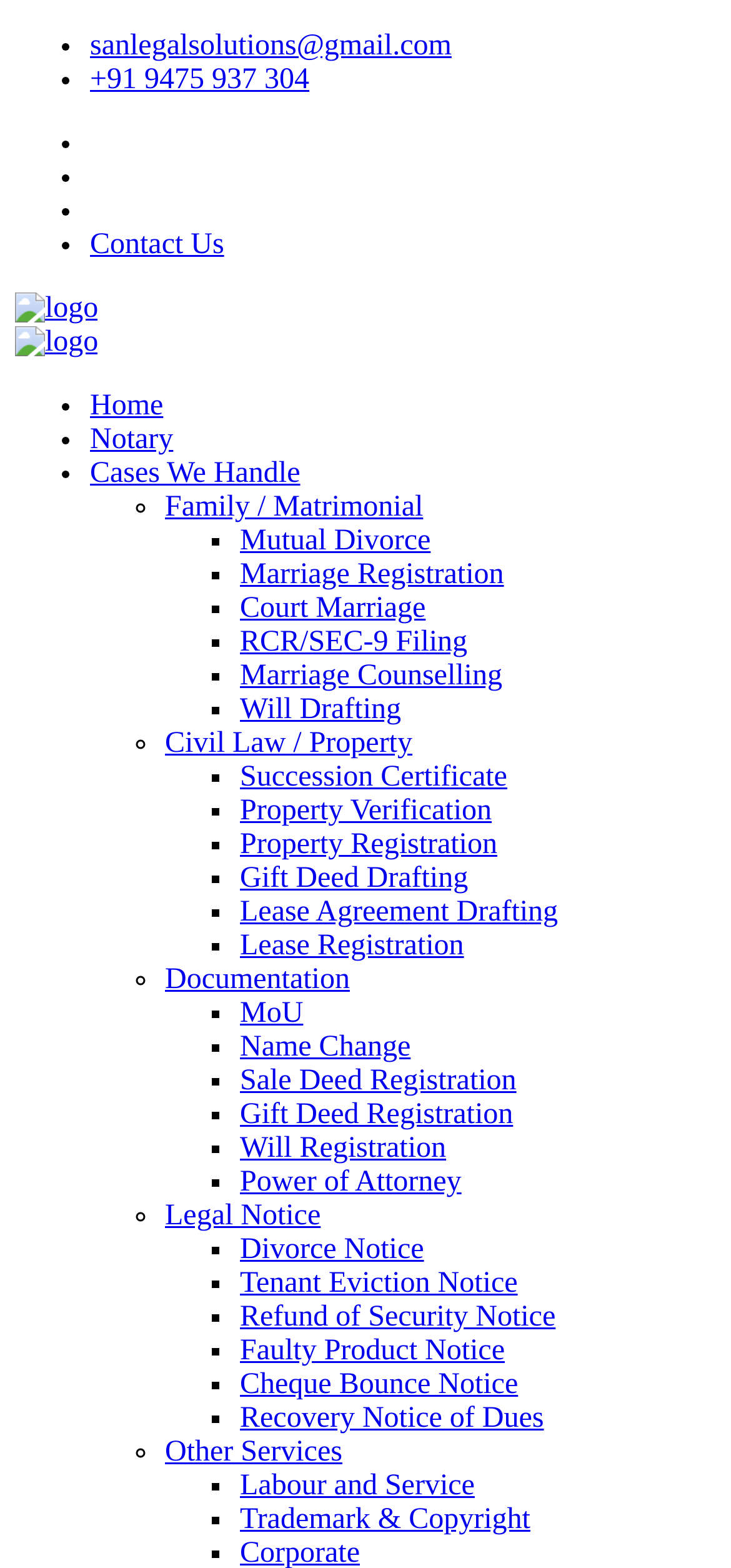Could you determine the bounding box coordinates of the clickable element to complete the instruction: "Click the 'Family / Matrimonial' link"? Provide the coordinates as four float numbers between 0 and 1, i.e., [left, top, right, bottom].

[0.226, 0.313, 0.579, 0.334]